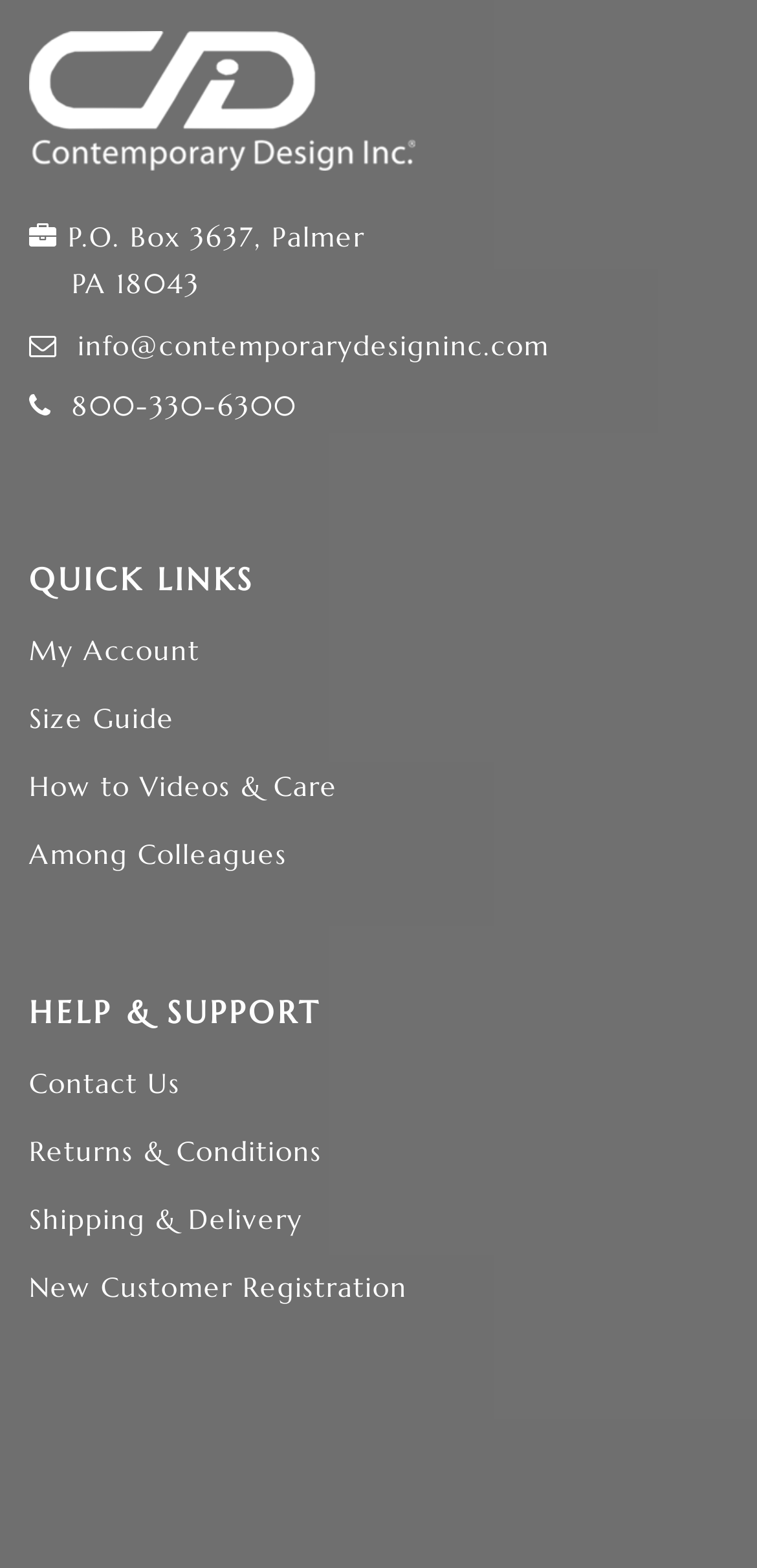Please specify the bounding box coordinates of the clickable region necessary for completing the following instruction: "view Size Guide". The coordinates must consist of four float numbers between 0 and 1, i.e., [left, top, right, bottom].

[0.038, 0.447, 0.231, 0.469]